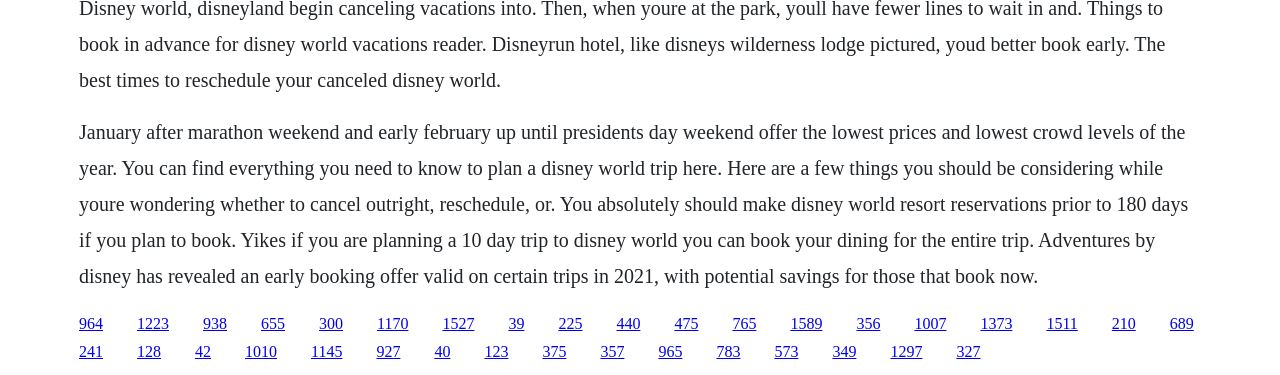Locate the bounding box coordinates of the element I should click to achieve the following instruction: "Go to the NEWS page".

None